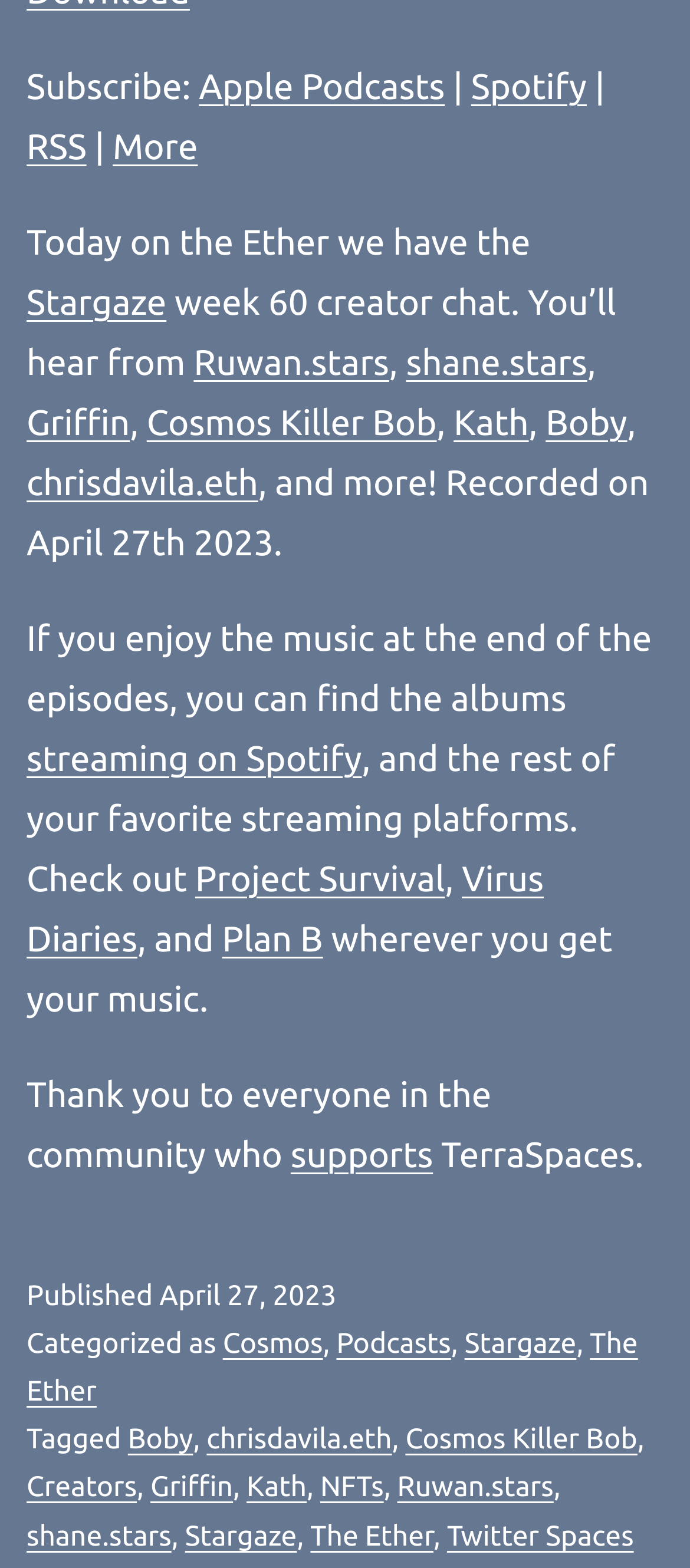Look at the image and write a detailed answer to the question: 
What is the name of the music project mentioned?

The webpage mentions a music project called 'Project Survival', which is linked to the text 'Check out Project Survival'.